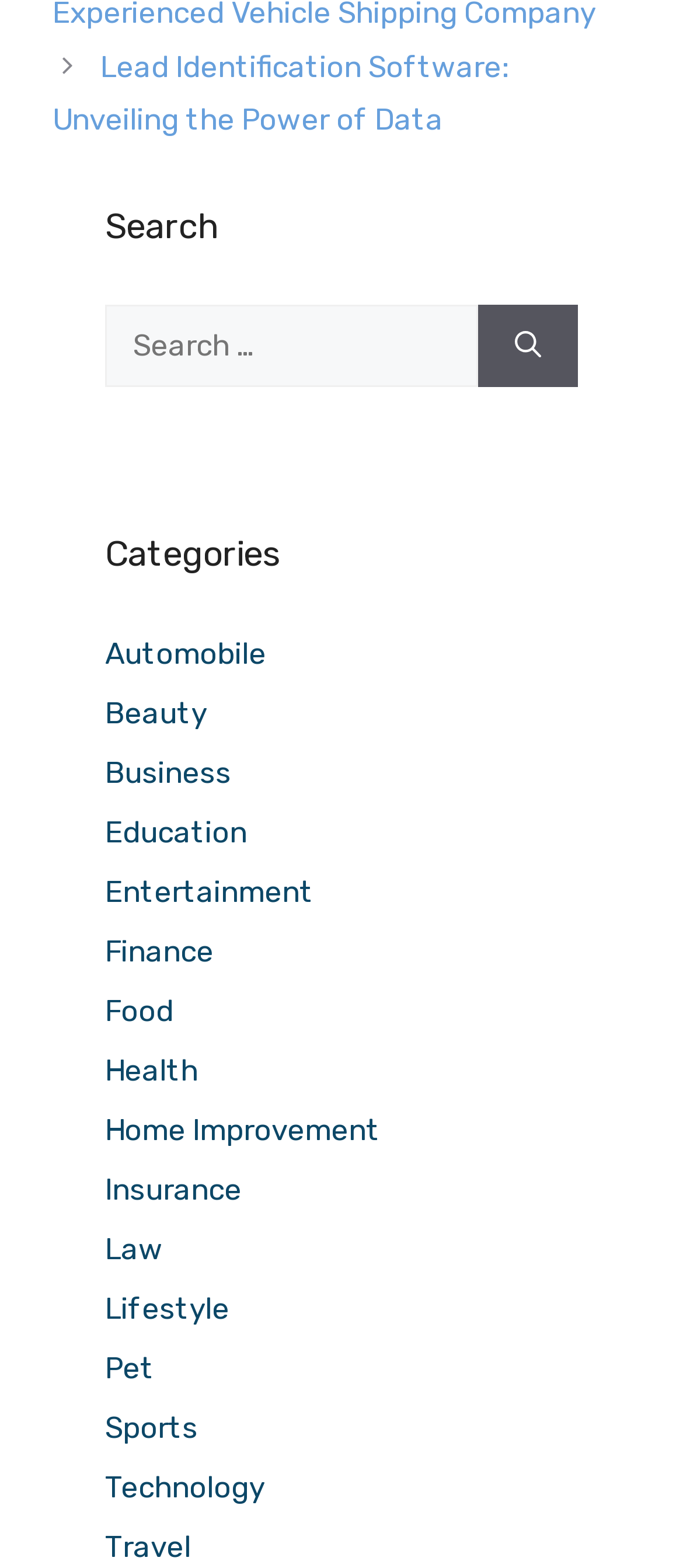Pinpoint the bounding box coordinates of the area that must be clicked to complete this instruction: "Click on the Automobile category".

[0.154, 0.406, 0.39, 0.428]